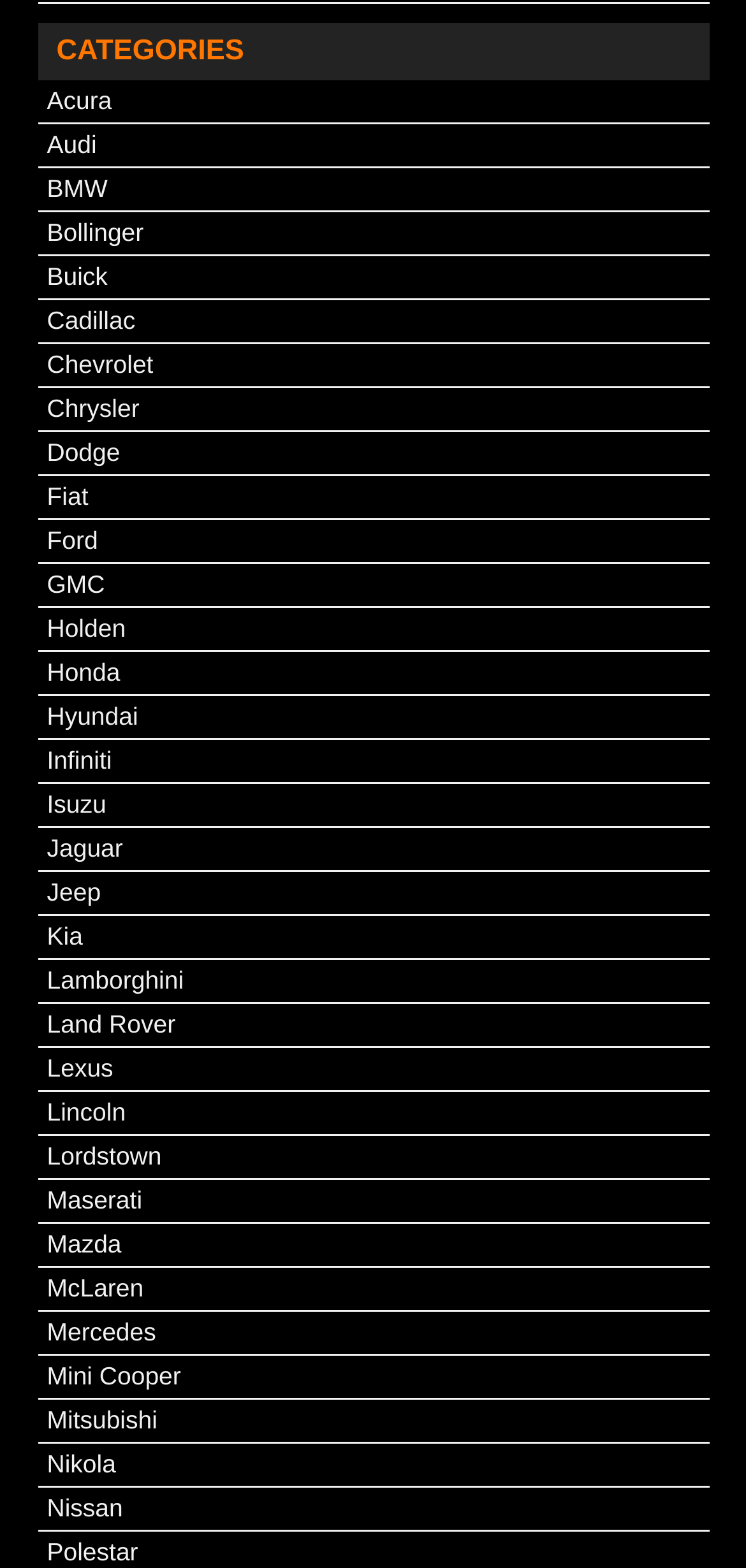Please identify the bounding box coordinates of the area that needs to be clicked to follow this instruction: "Check the website's copyright information".

None